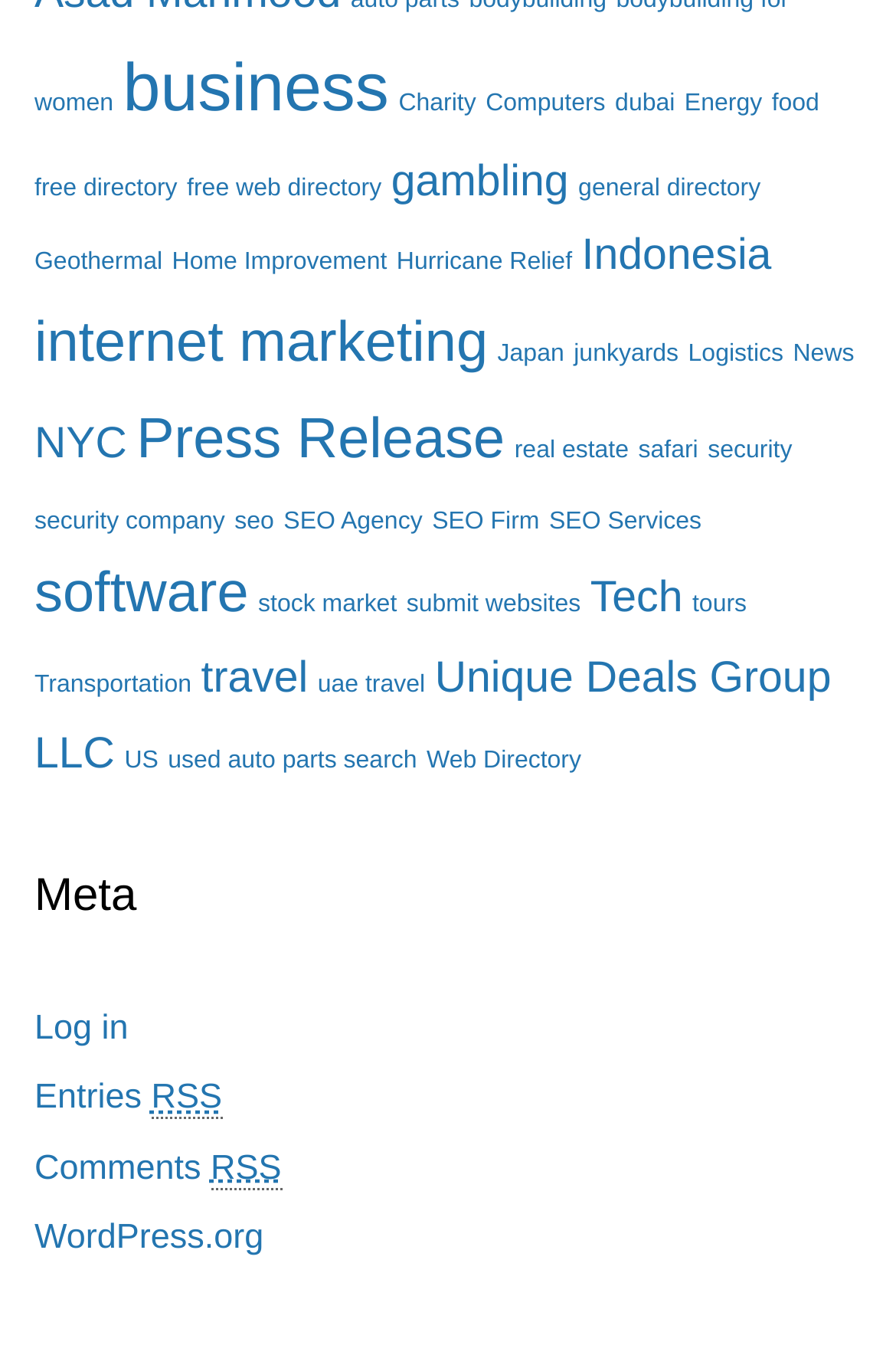Using the image as a reference, answer the following question in as much detail as possible:
How many categories are related to travel?

I looked at the links on the webpage and found three categories related to travel: 'travel', 'tours', and 'uae travel'.